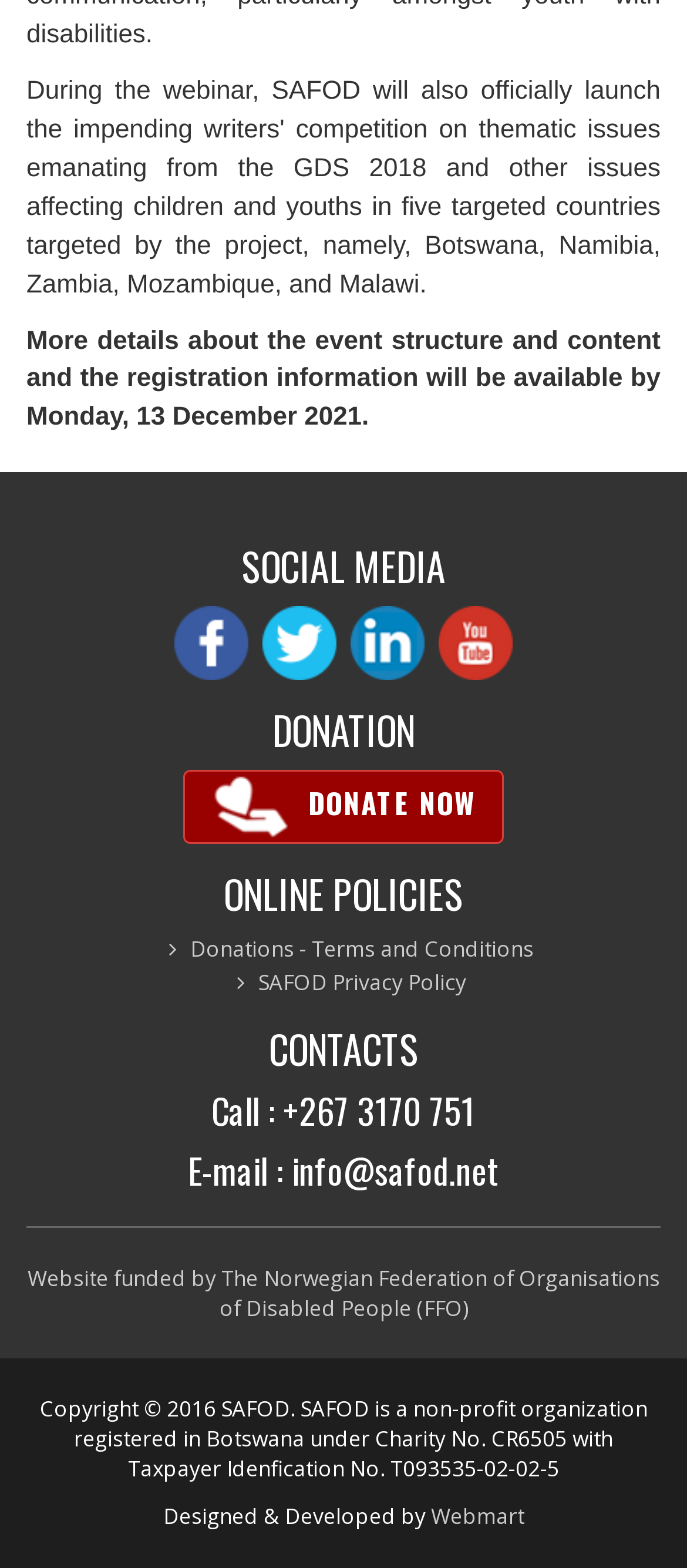Determine the bounding box coordinates for the region that must be clicked to execute the following instruction: "Check terms and conditions".

[0.277, 0.596, 0.777, 0.615]